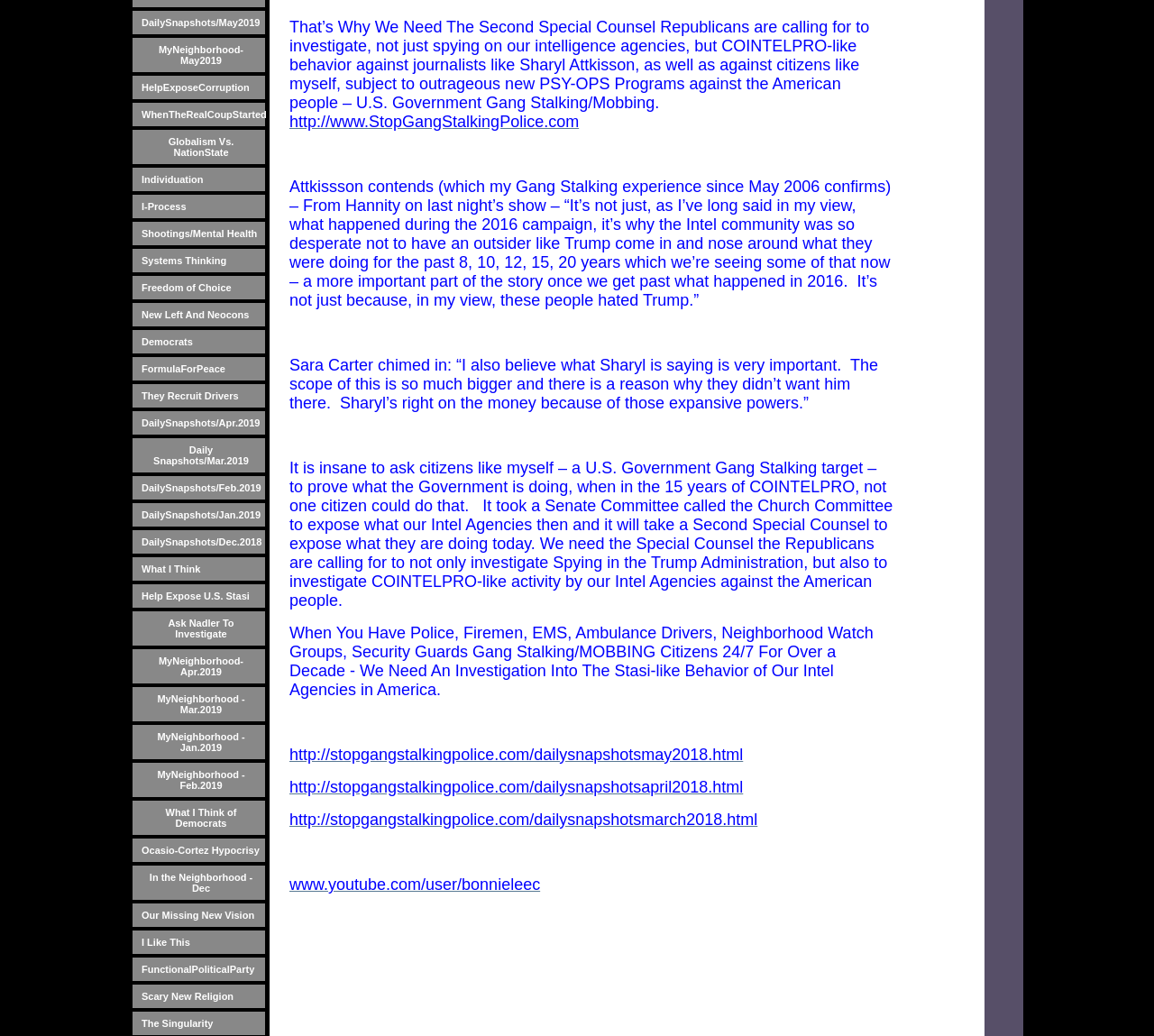Show the bounding box coordinates of the region that should be clicked to follow the instruction: "Go to 'What I Think'."

[0.115, 0.538, 0.23, 0.56]